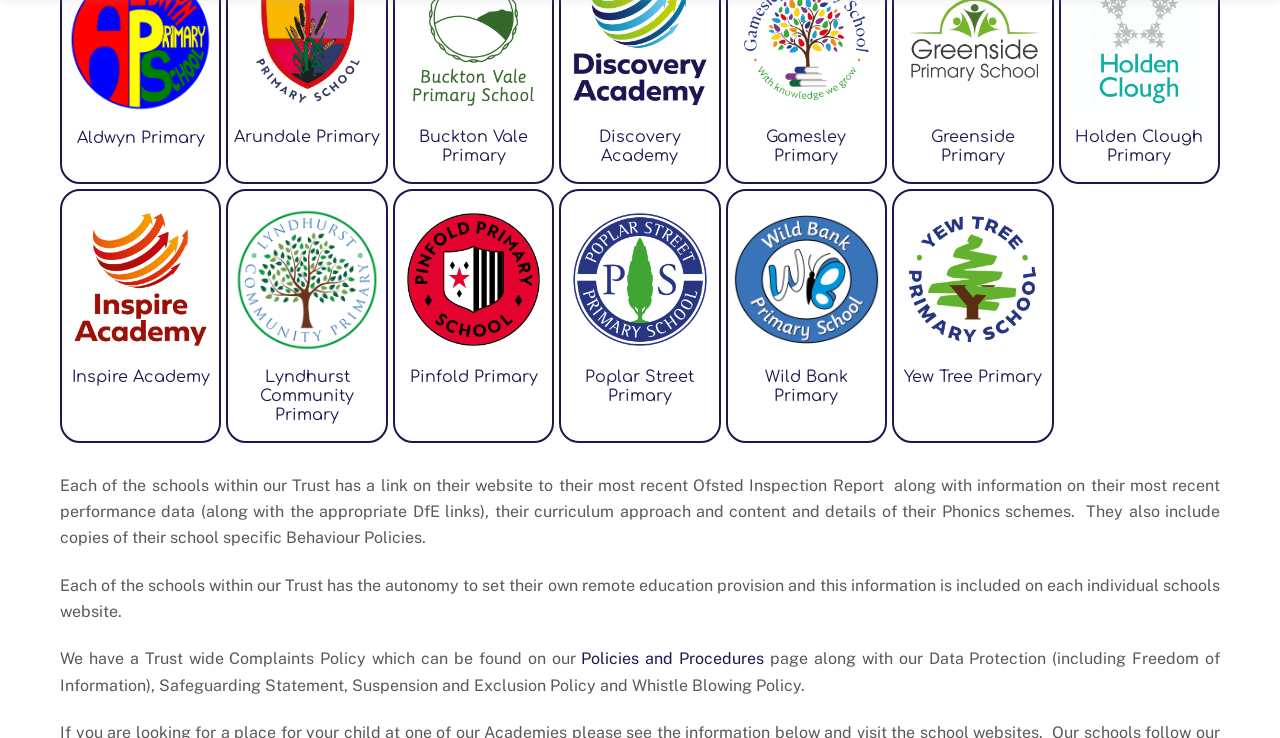Please give a one-word or short phrase response to the following question: 
Where can the Trust wide Complaints Policy be found?

Policies and Procedures page